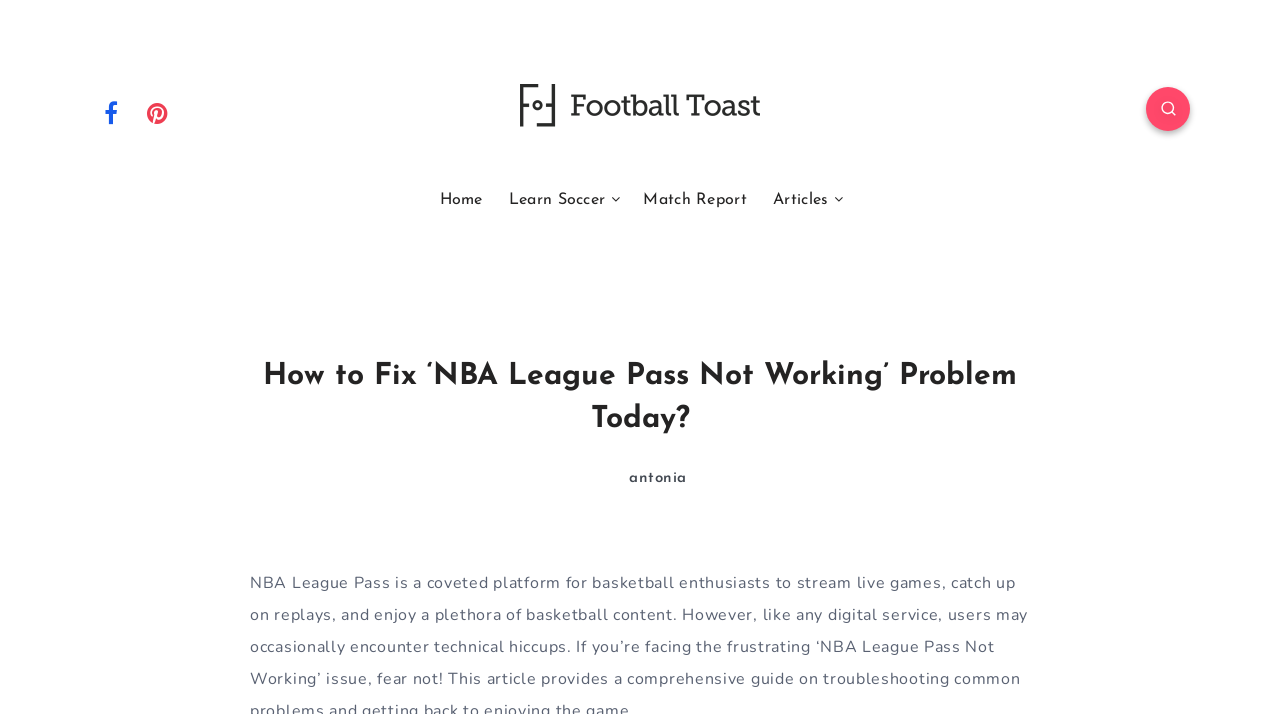Determine the bounding box coordinates of the area to click in order to meet this instruction: "read the article about NBA League Pass".

[0.195, 0.497, 0.805, 0.619]